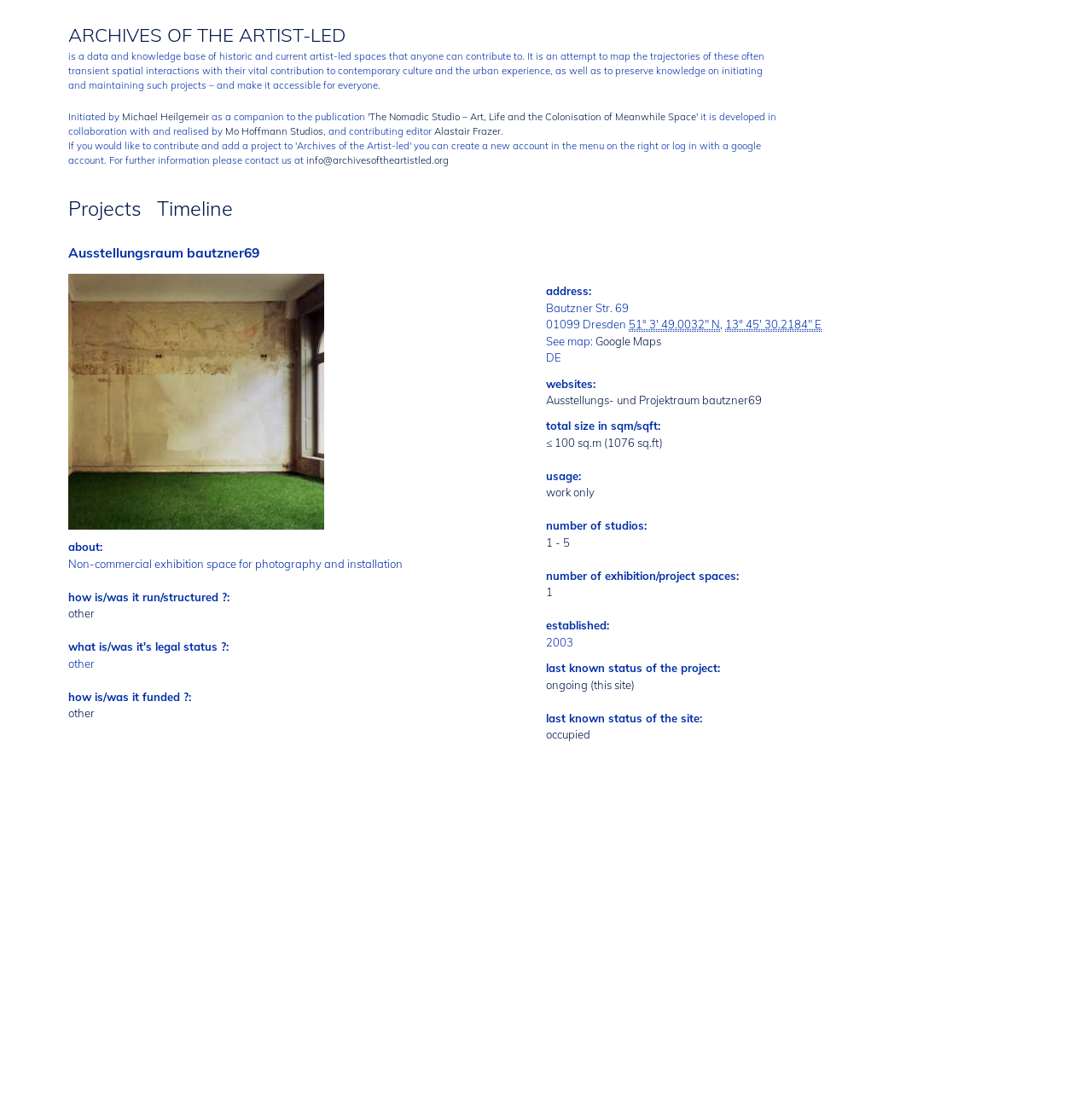Please answer the following question using a single word or phrase: 
What is the name of the artist-led space?

Ausstellungsraum bautzner69